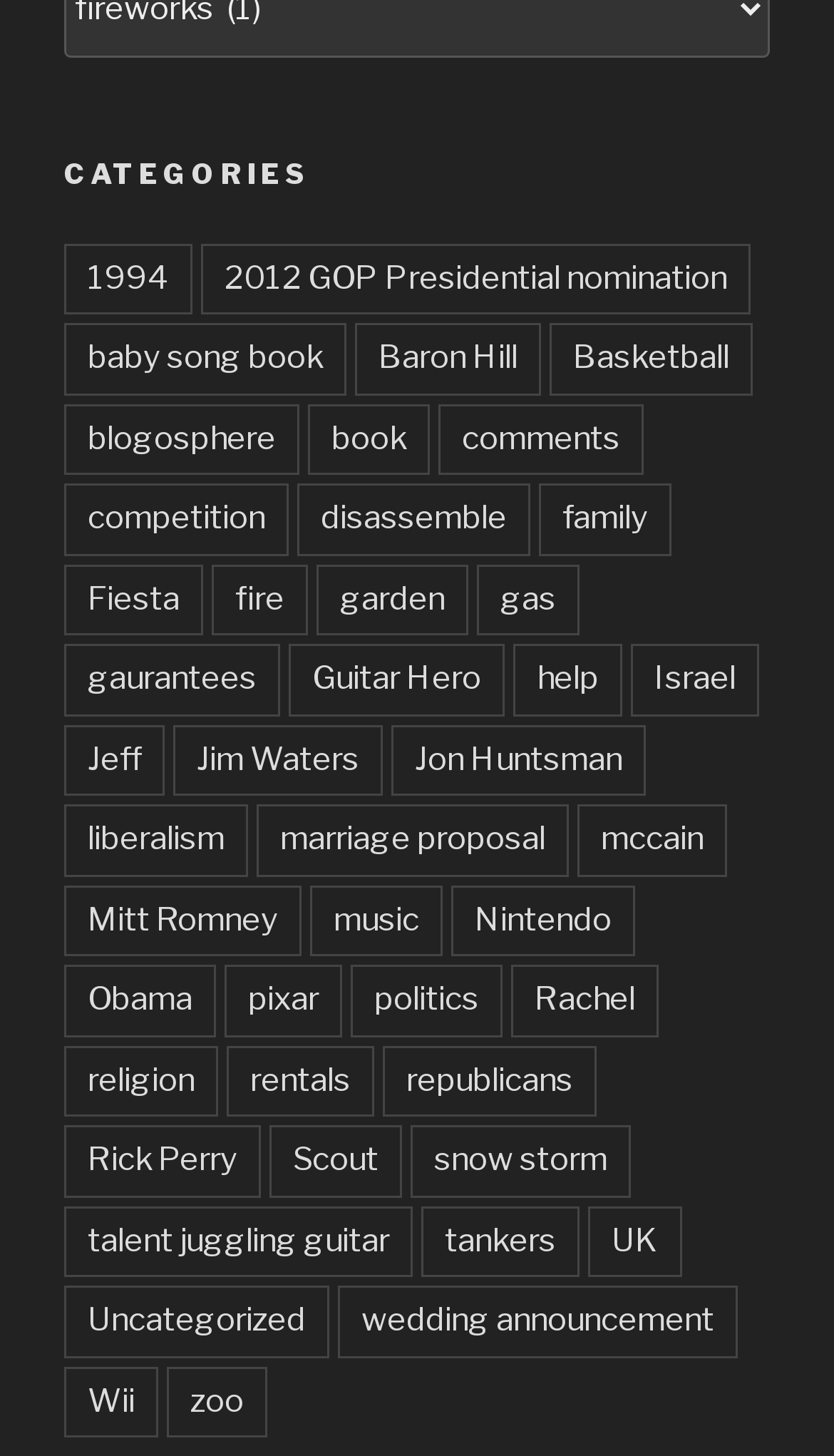Determine the bounding box coordinates for the area you should click to complete the following instruction: "Explore the 'politics' topic".

[0.421, 0.663, 0.603, 0.712]